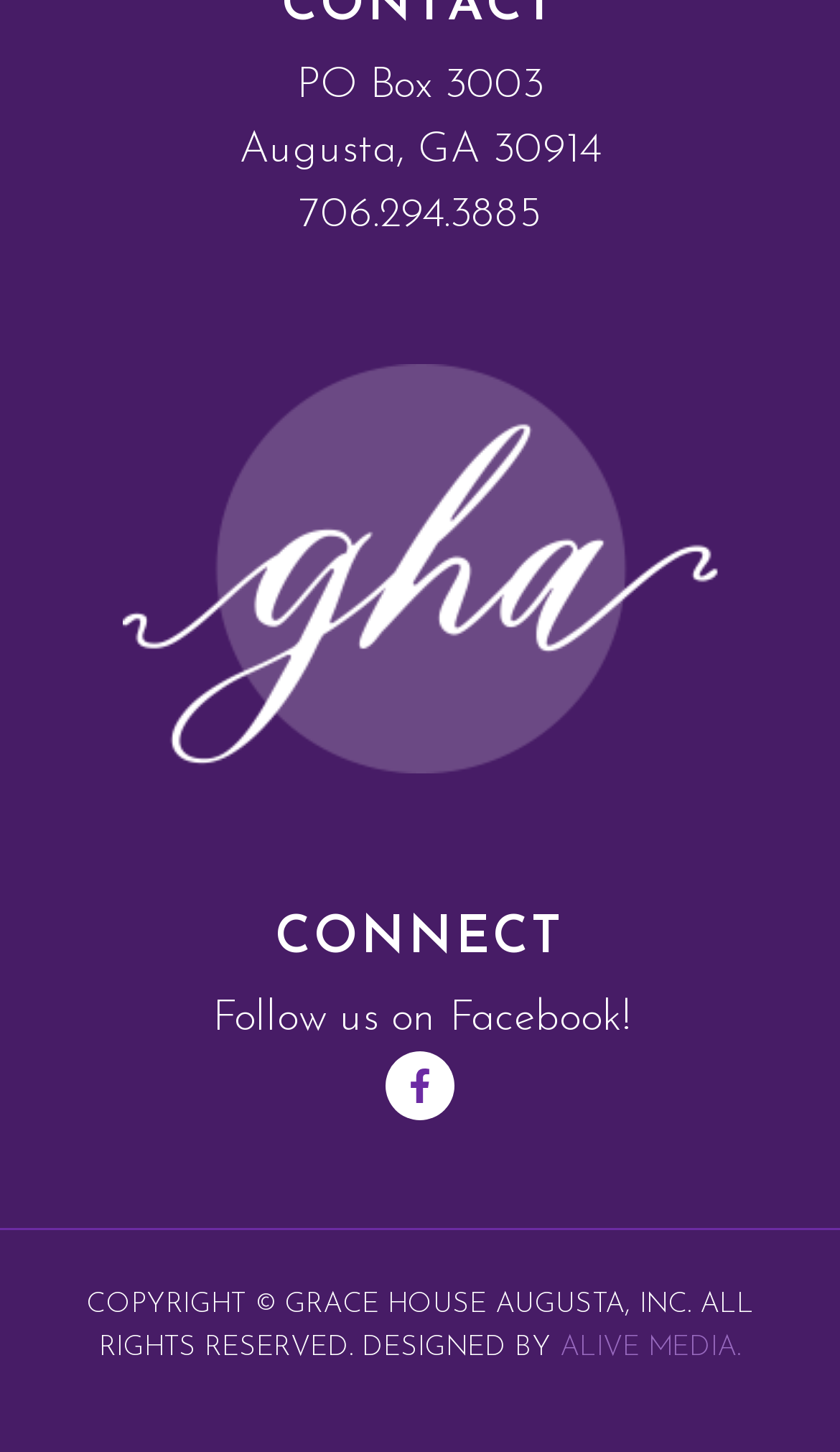Where can I find Grace House Augusta on social media?
From the image, respond with a single word or phrase.

Facebook